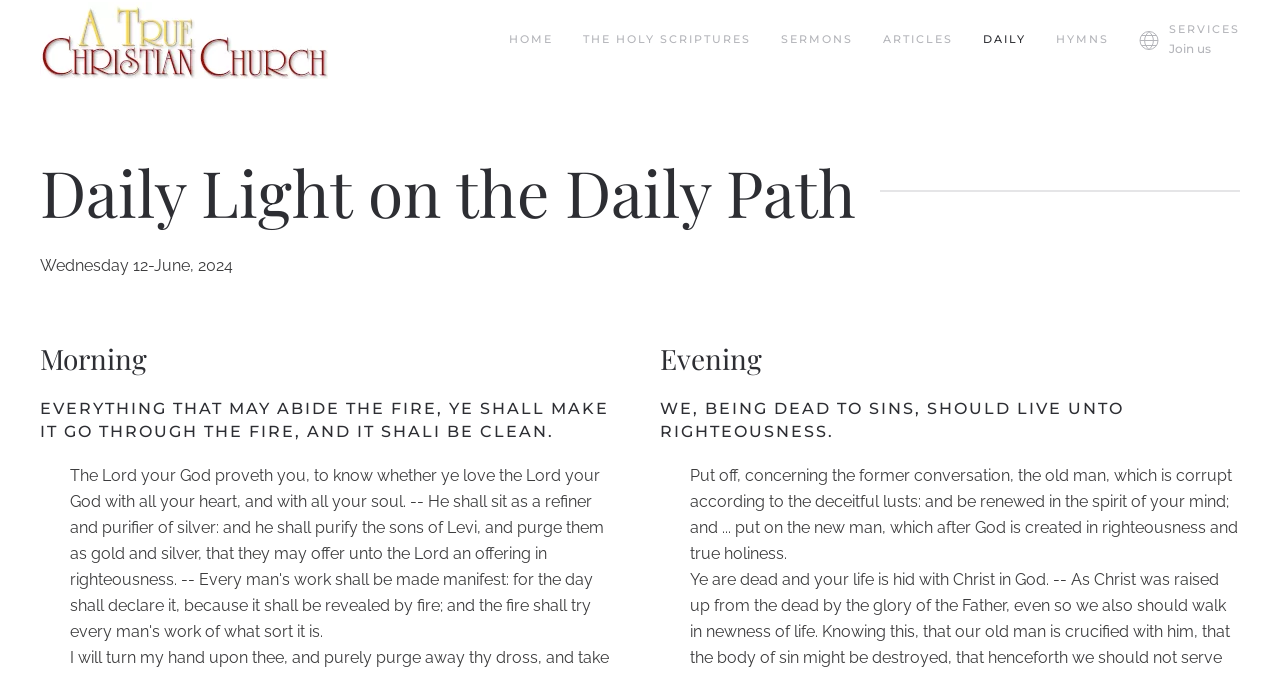Indicate the bounding box coordinates of the element that must be clicked to execute the instruction: "view sermons". The coordinates should be given as four float numbers between 0 and 1, i.e., [left, top, right, bottom].

[0.61, 0.0, 0.666, 0.119]